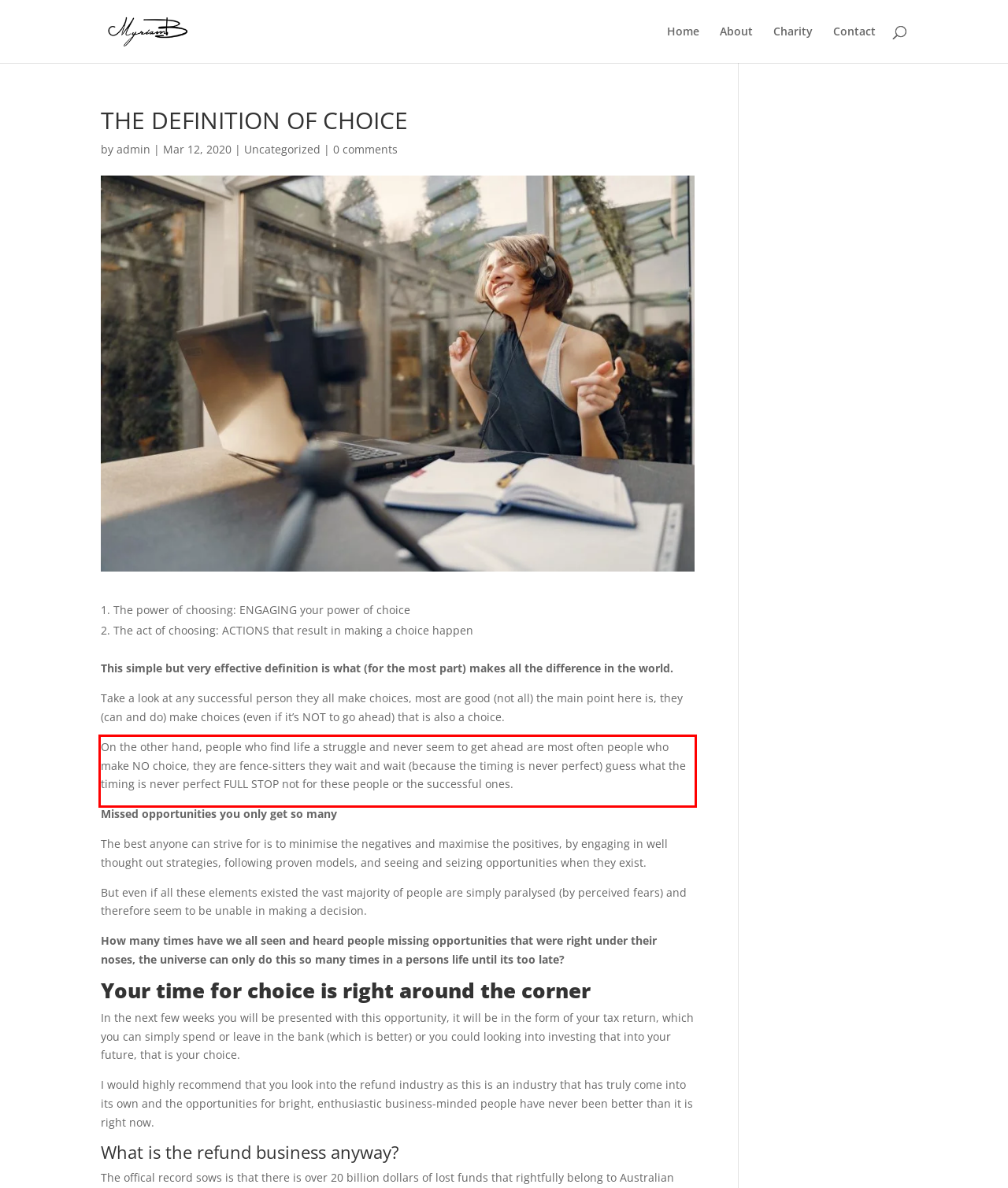You are provided with a screenshot of a webpage that includes a UI element enclosed in a red rectangle. Extract the text content inside this red rectangle.

On the other hand, people who find life a struggle and never seem to get ahead are most often people who make NO choice, they are fence-sitters they wait and wait (because the timing is never perfect) guess what the timing is never perfect FULL STOP not for these people or the successful ones.